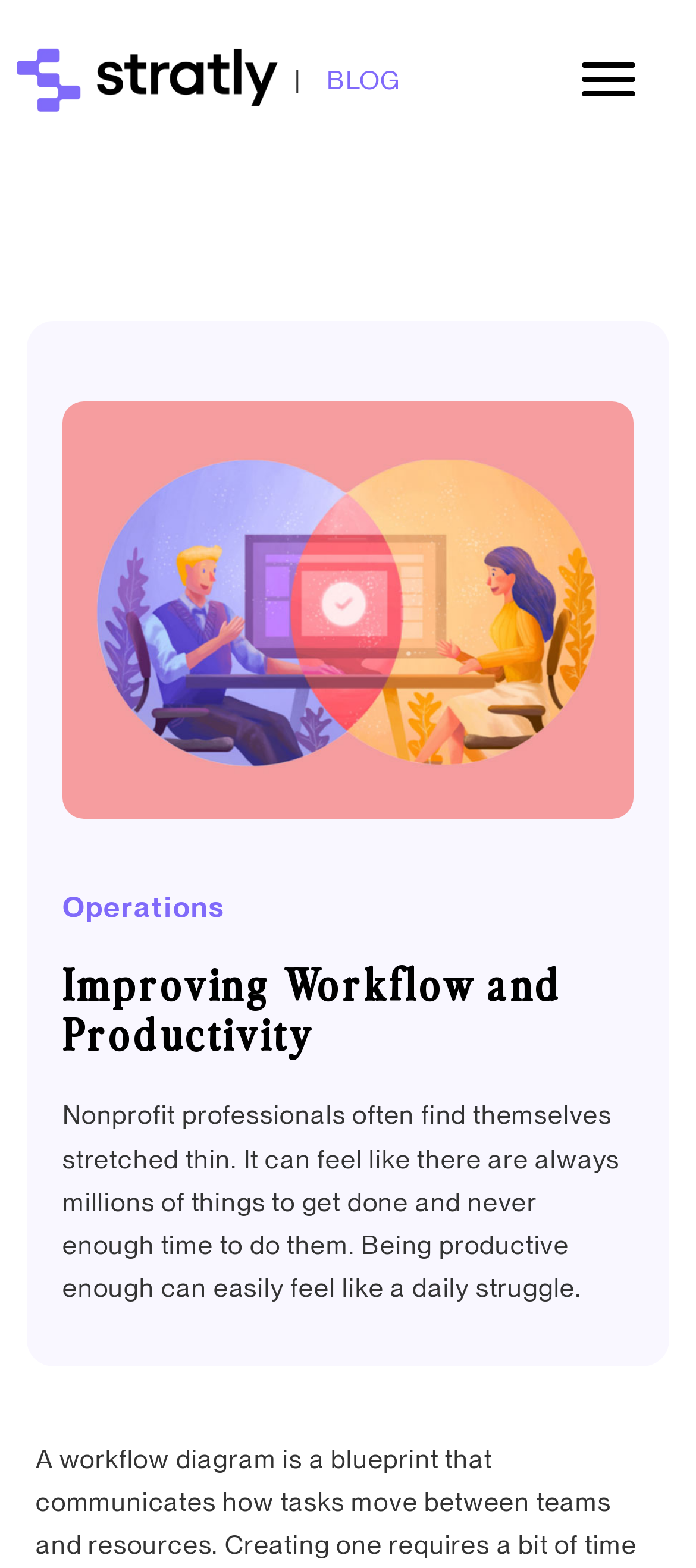Provide an in-depth caption for the elements present on the webpage.

The webpage is titled "Improving Workflow and Productivity - Stratly" and features a logo image of "STRATLY" at the top left corner. To the right of the logo, there is a series of navigation links, including "BLOG", separated by vertical lines. A "Menu" button is located at the top right corner.

Below the navigation links, there are two headings, "Operations" and "Improving Workflow and Productivity", which are positioned side by side. The "Operations" heading has a corresponding link below it.

The main content of the webpage is a paragraph of text that discusses the challenges faced by nonprofit professionals in managing their workload. This text is positioned below the headings and spans across the majority of the page. Above the text, there is an image related to "Improving Workflow and Productivity".

Overall, the webpage has a simple and organized layout, with clear headings and concise text that effectively communicates its message.